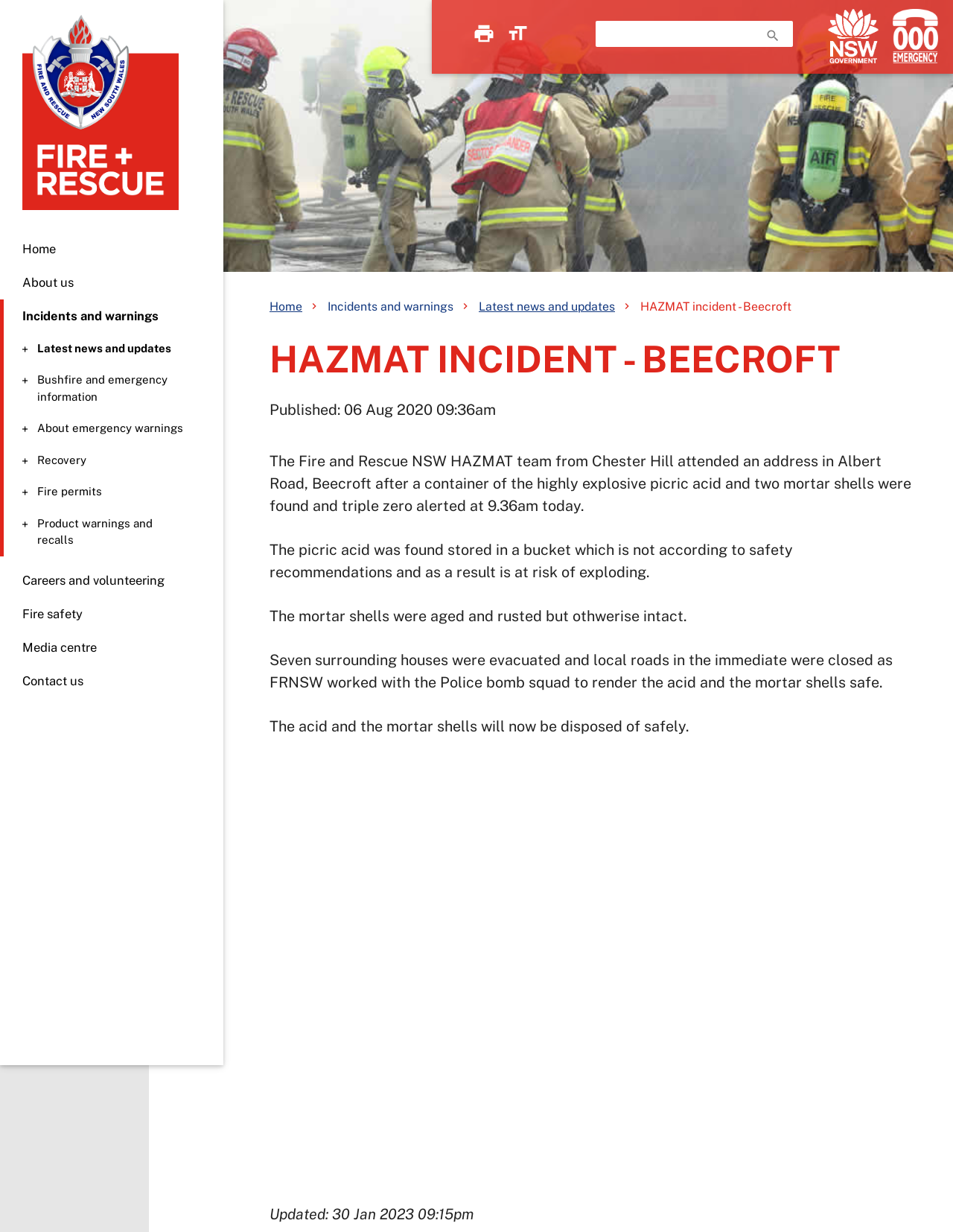Predict the bounding box of the UI element based on this description: "parent_node: Search our website name="q"".

[0.625, 0.017, 0.832, 0.038]